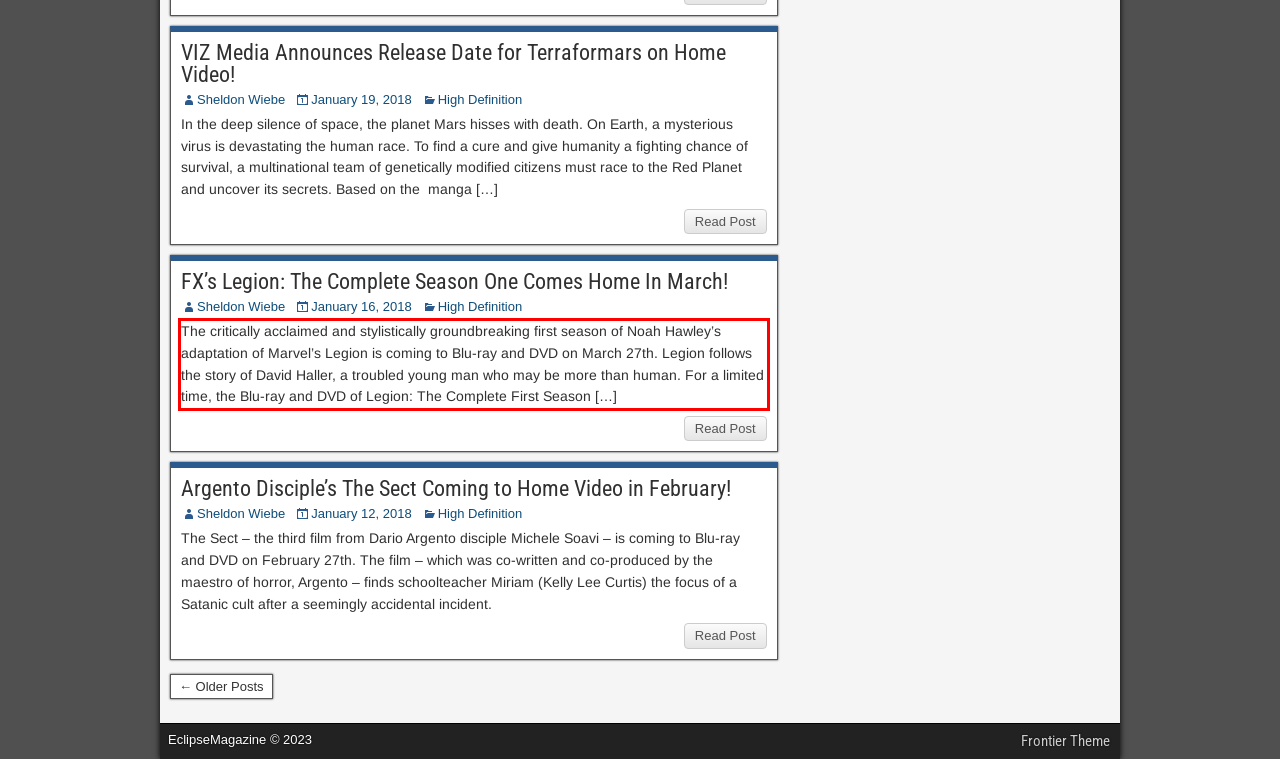Please look at the webpage screenshot and extract the text enclosed by the red bounding box.

The critically acclaimed and stylistically groundbreaking first season of Noah Hawley’s adaptation of Marvel’s Legion is coming to Blu-ray and DVD on March 27th. Legion follows the story of David Haller, a troubled young man who may be more than human. For a limited time, the Blu-ray and DVD of Legion: The Complete First Season […]